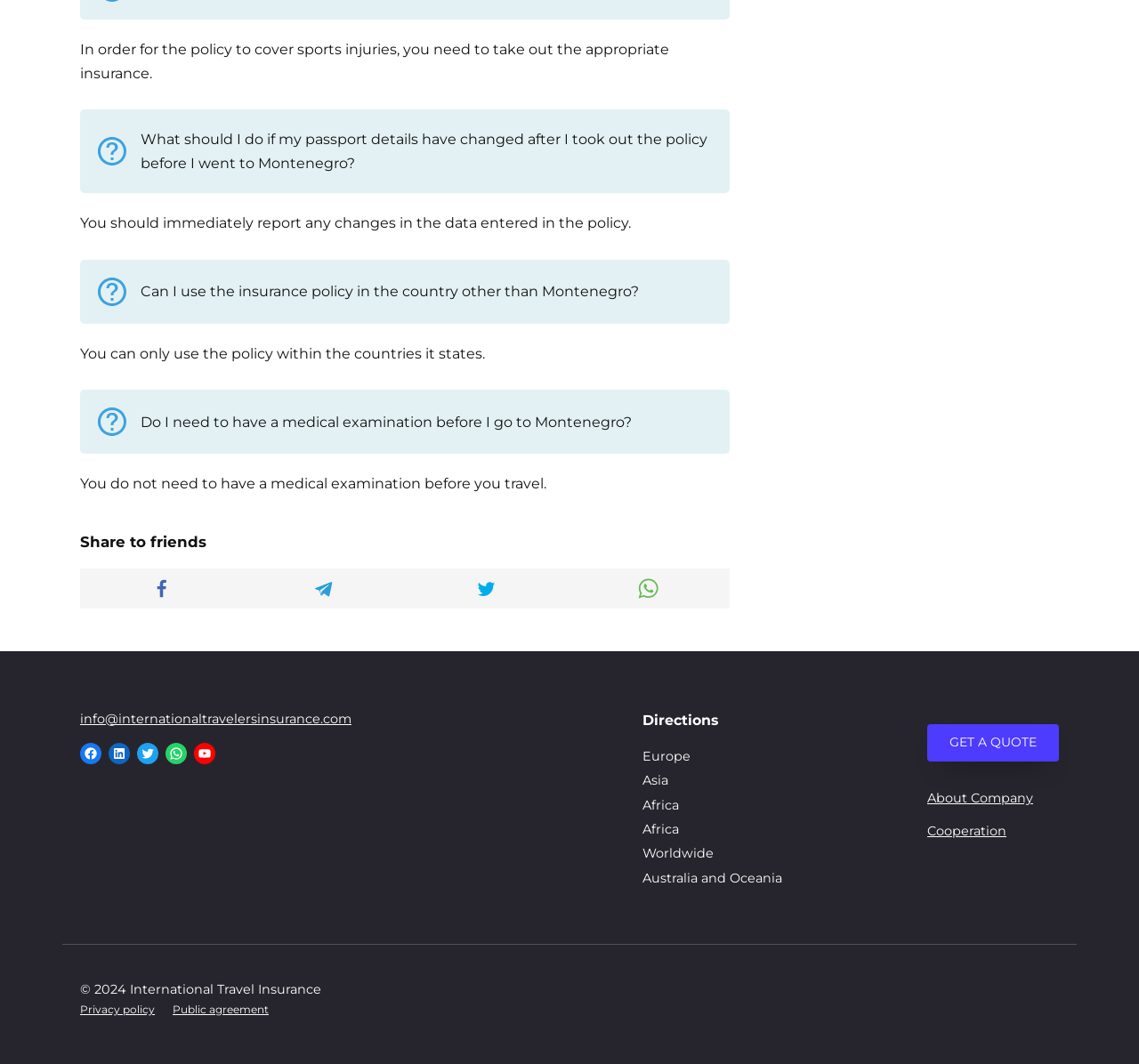Locate the bounding box coordinates of the item that should be clicked to fulfill the instruction: "Visit the 'About Company' page".

[0.814, 0.742, 0.907, 0.757]